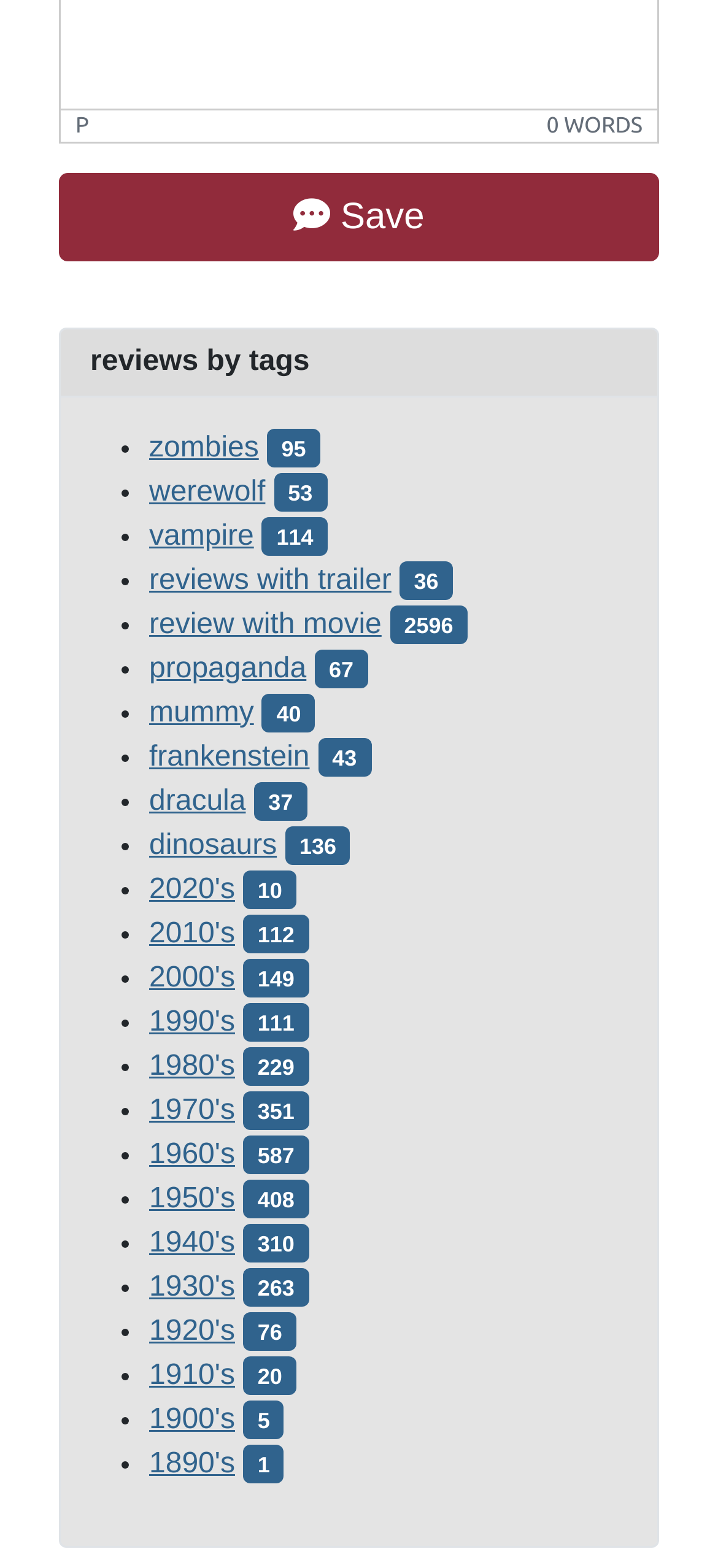What is the heading above the list of tags?
From the image, provide a succinct answer in one word or a short phrase.

reviews by tags